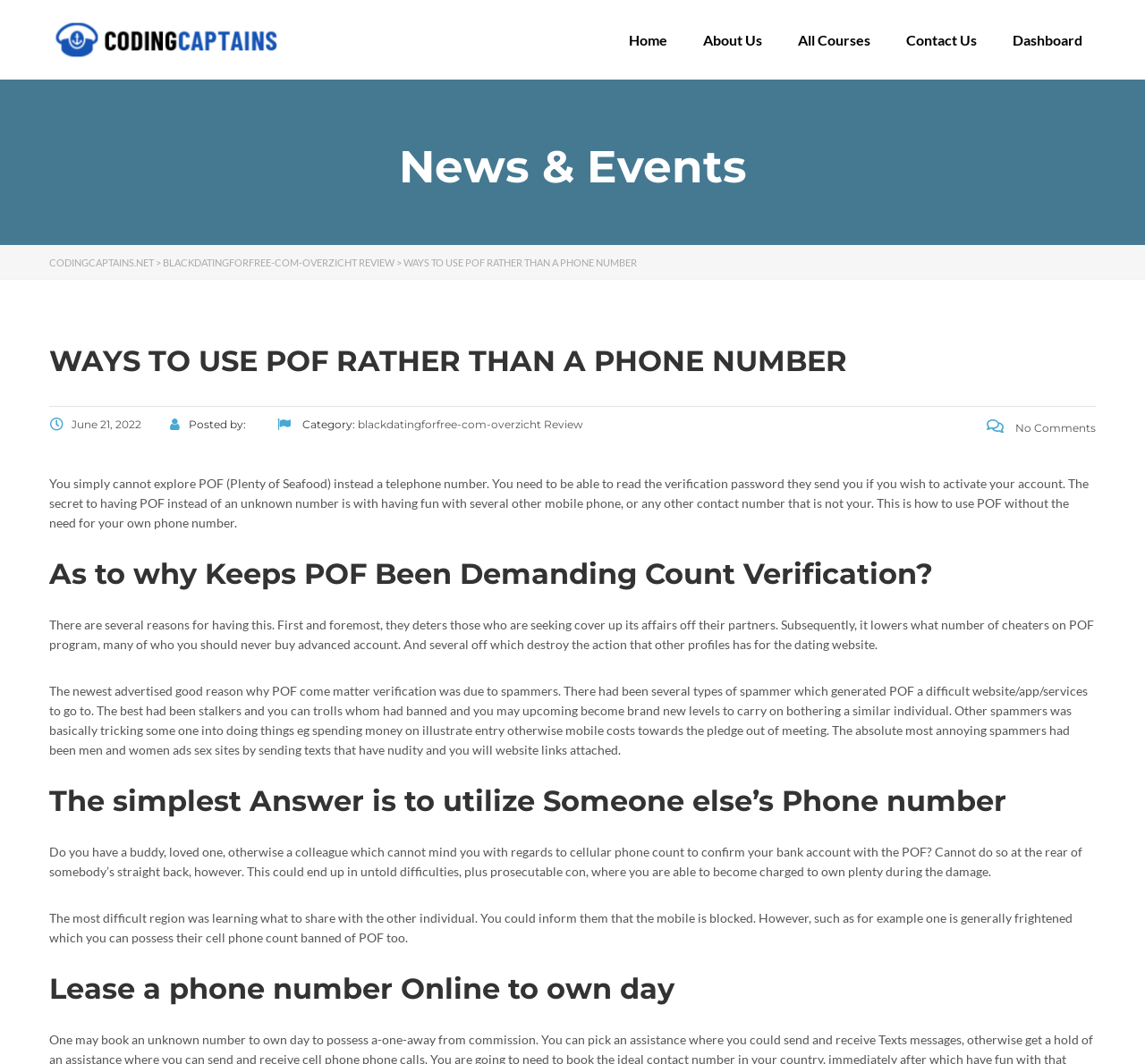Answer the question below with a single word or a brief phrase: 
What type of spammers was POF trying to prevent?

Stalkers, trolls, and sex site advertisers